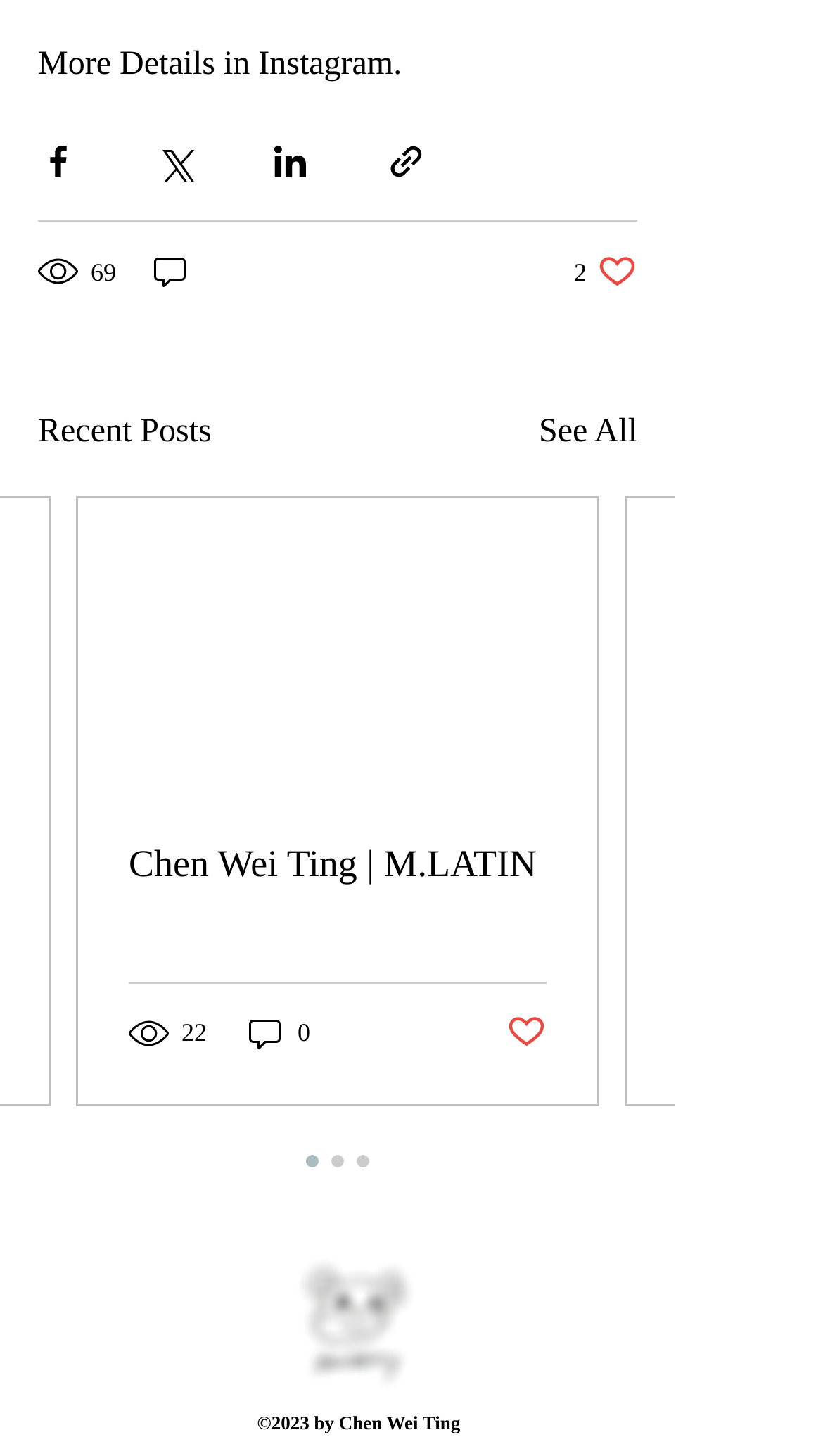Using the elements shown in the image, answer the question comprehensively: What is the title of the second post?

The title of the second post is 'Chen Wei Ting | M.LATIN', which is indicated by the link text.